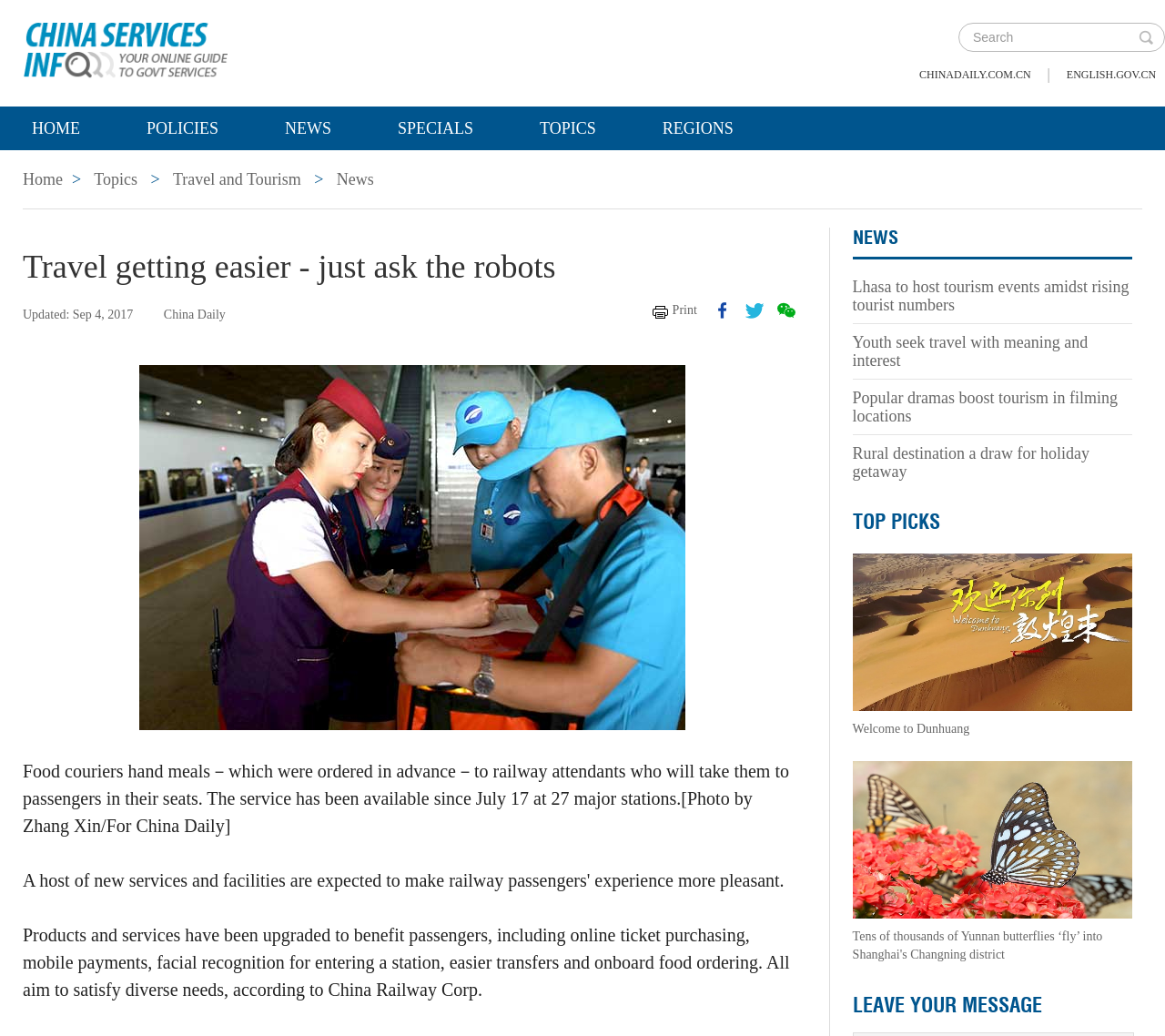Offer a meticulous description of the webpage's structure and content.

This webpage is about travel and tourism in China, with a focus on railway passengers' experiences. At the top, there is a logo and a search bar on the right side. Below the logo, there are several links to different sections of the website, including "HOME", "POLICIES", "NEWS", "SPECIALS", "TOPICS", and "REGIONS". 

On the left side, there is a menu with links to "Home", "Topics", "Travel and Tourism", and "News". Below the menu, there is a heading that reads "Travel getting easier - just ask the robots". 

Underneath the heading, there is an image with a caption describing a new service where food couriers hand meals to railway attendants who will take them to passengers in their seats. 

The main content of the webpage is divided into two sections. On the left side, there is a block of text describing how products and services have been upgraded to benefit passengers, including online ticket purchasing, mobile payments, facial recognition for entering a station, easier transfers, and onboard food ordering. 

On the right side, there are several news articles and links to other stories, including "Lhasa to host tourism events amidst rising tourist numbers", "Youth seek travel with meaning and interest", "Popular dramas boost tourism in filming locations", and "Rural destination a draw for holiday getaway". These articles are categorized under "TOP PICKS". 

Below the news articles, there are more links to other stories, including "Welcome to Dunhuang" and "Tens of thousands of Yunnan butterflies ‘fly’ into Shanghai's Changning district", each accompanied by an image. 

At the bottom of the webpage, there is a section titled "LEAVE YOUR MESSAGE" where users can leave comments or feedback.